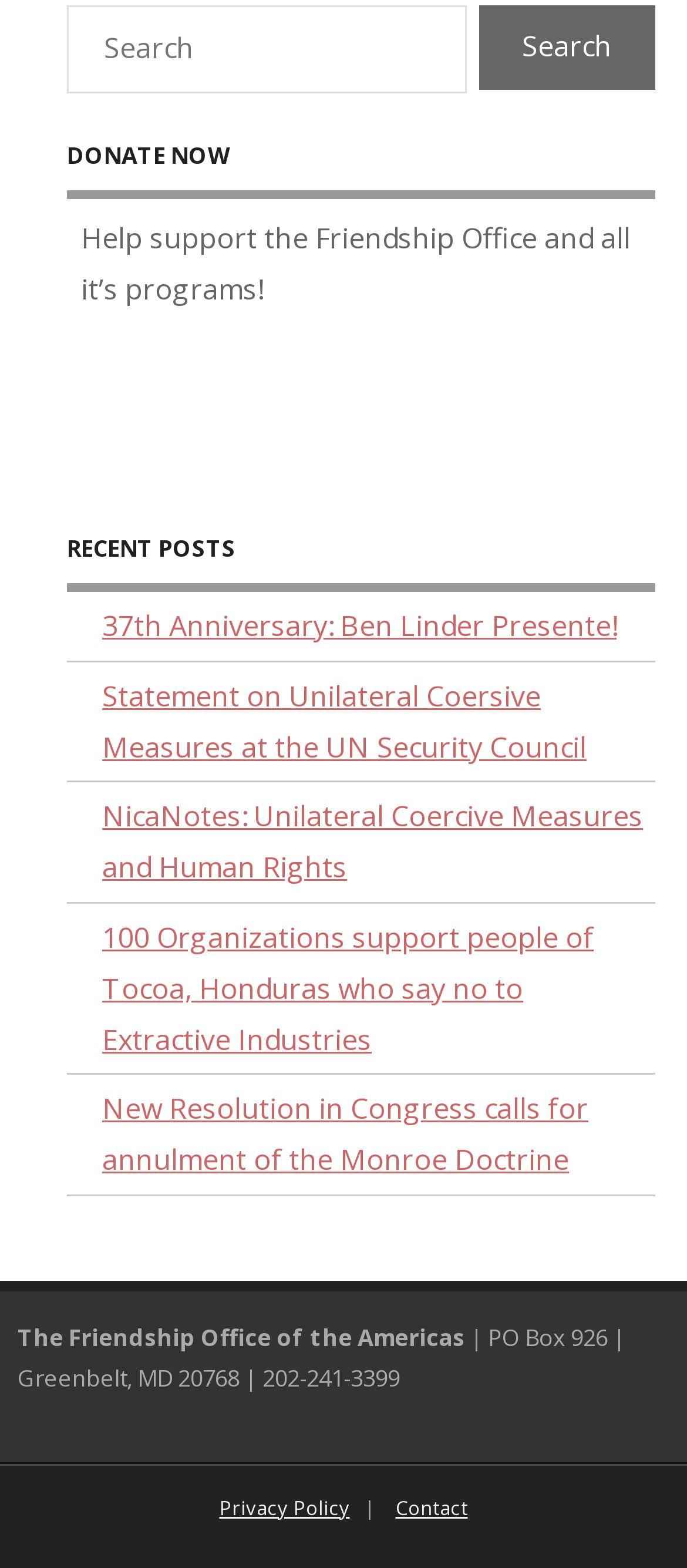What is the phone number of the Friendship Office?
Refer to the image and give a detailed response to the question.

The webpage has a section at the bottom with contact information, which includes the phone number '202-241-3399'.